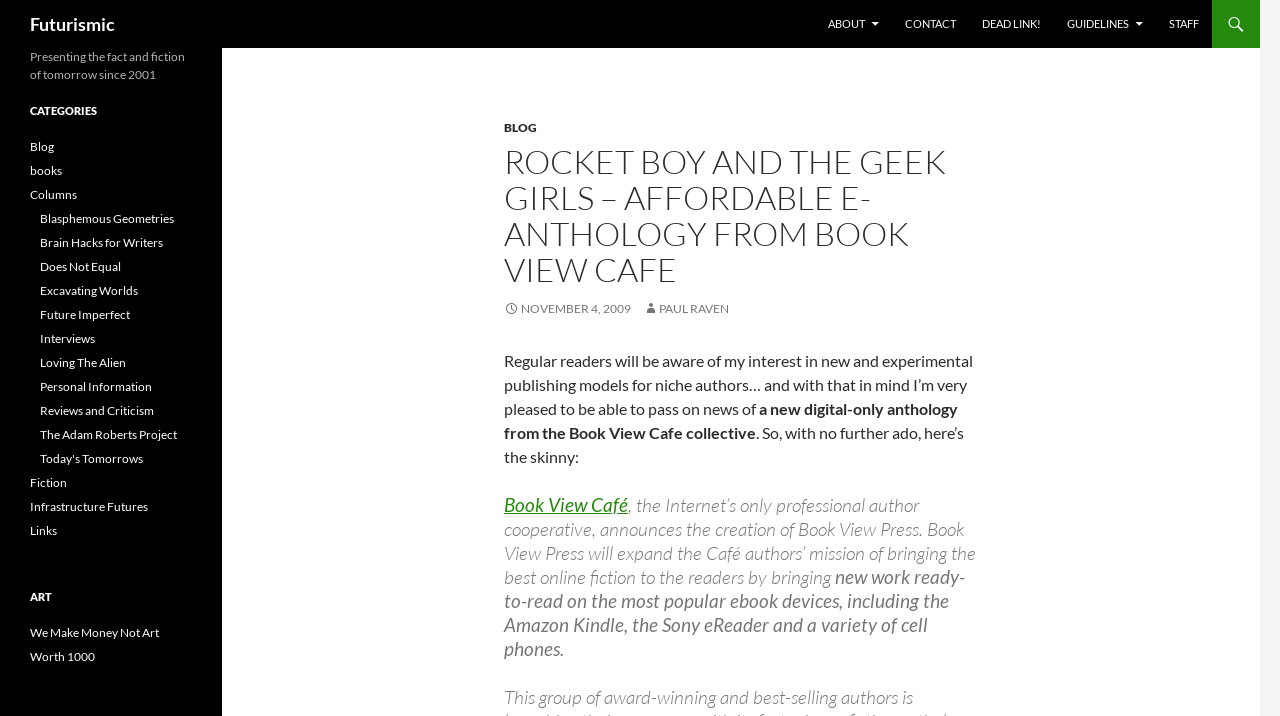What is the name of the e-anthology?
Please provide a comprehensive answer based on the contents of the image.

The name of the e-anthology can be found in the heading 'ROCKET BOY AND THE GEEK GIRLS – AFFORDABLE E-ANTHOLOGY FROM BOOK VIEW CAFE' which is located in the middle of the webpage.